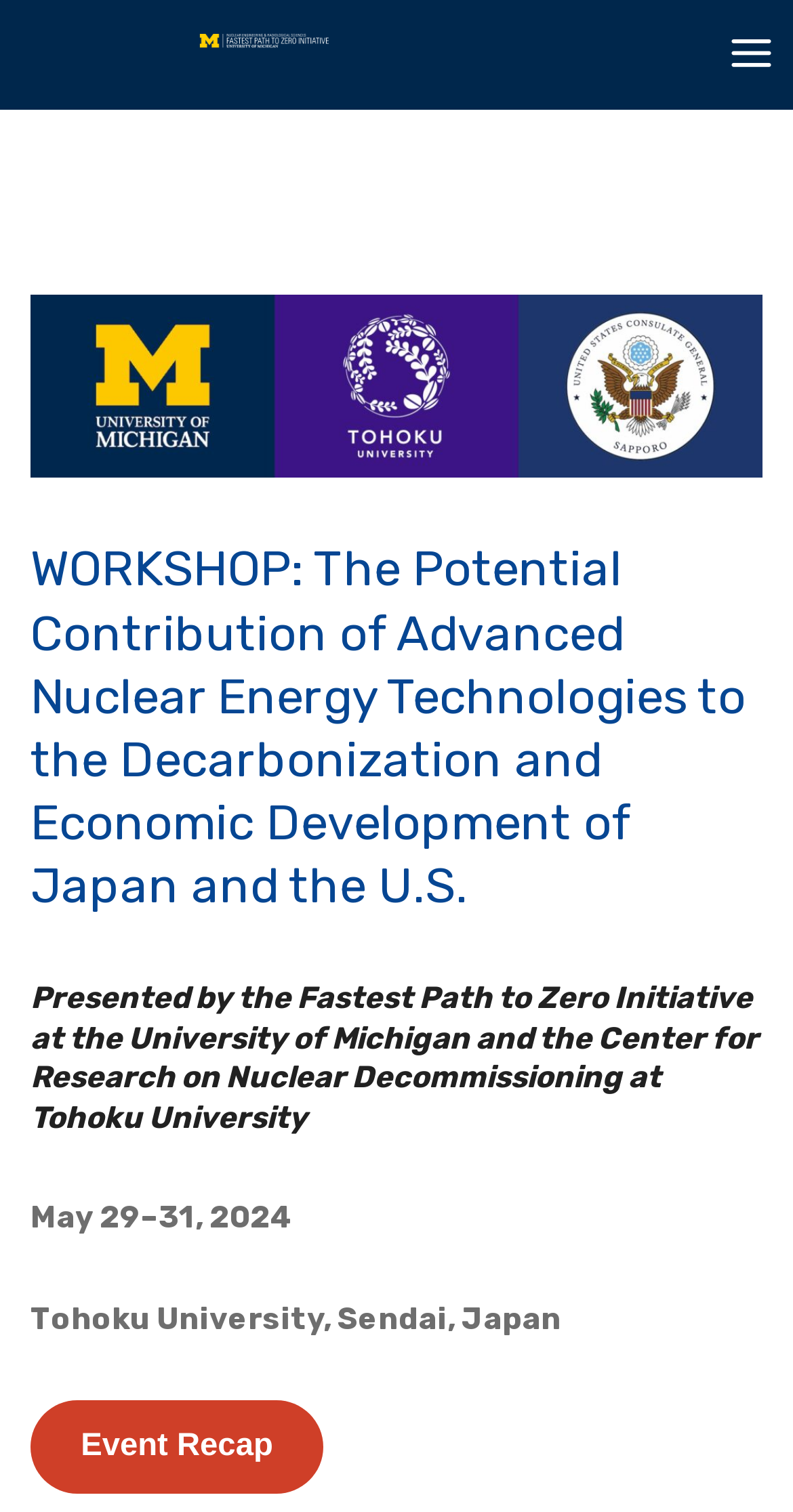Using a single word or phrase, answer the following question: 
What is the name of the event related to the workshop?

Event Recap